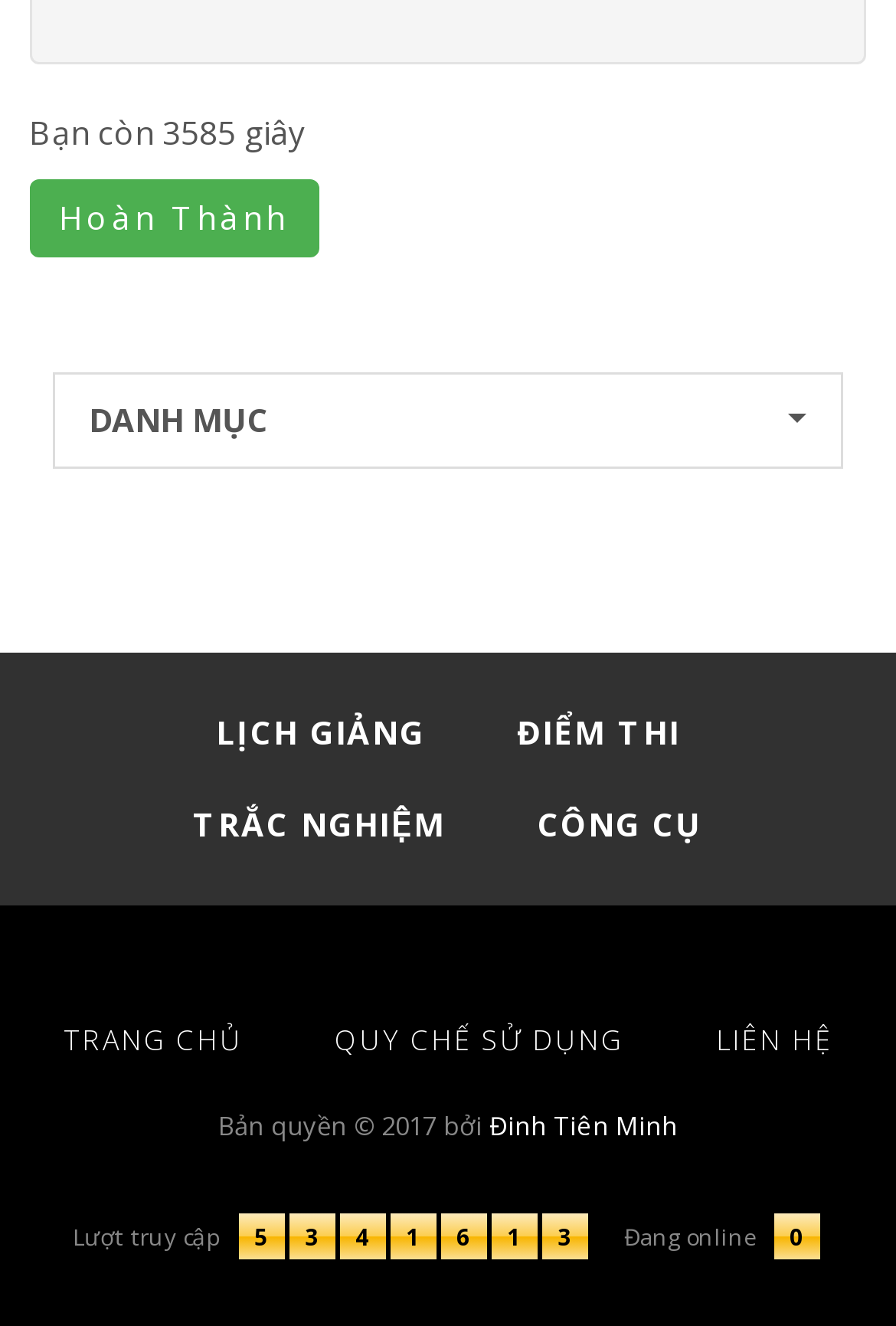What is the current status?
Answer the question with as much detail as possible.

I found the status by looking at the bottom of the webpage, where it says 'Đang online' which means 'Online' in English, indicating the current status.